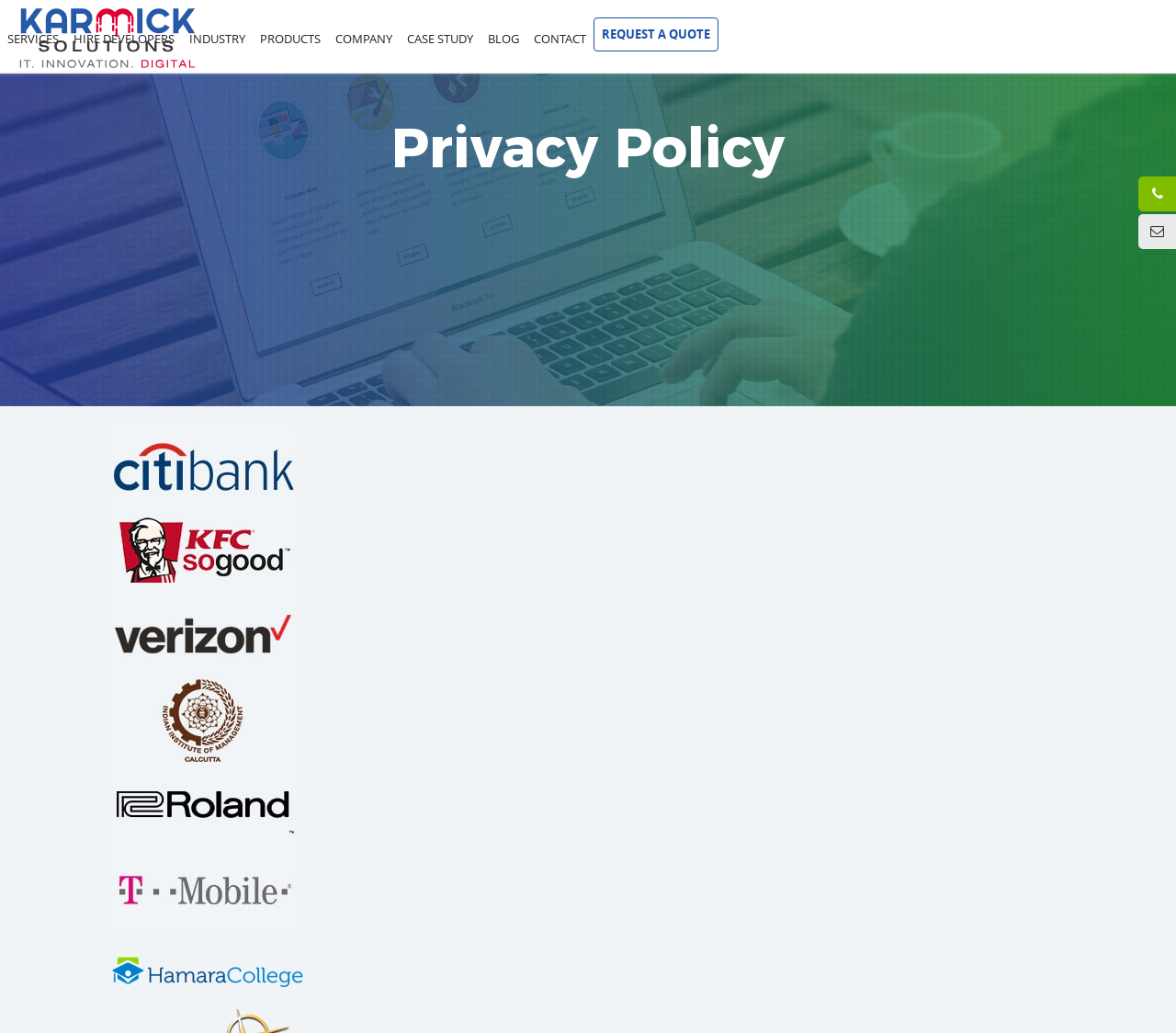Please find the bounding box coordinates of the section that needs to be clicked to achieve this instruction: "Go to CONTACT".

[0.448, 0.006, 0.505, 0.069]